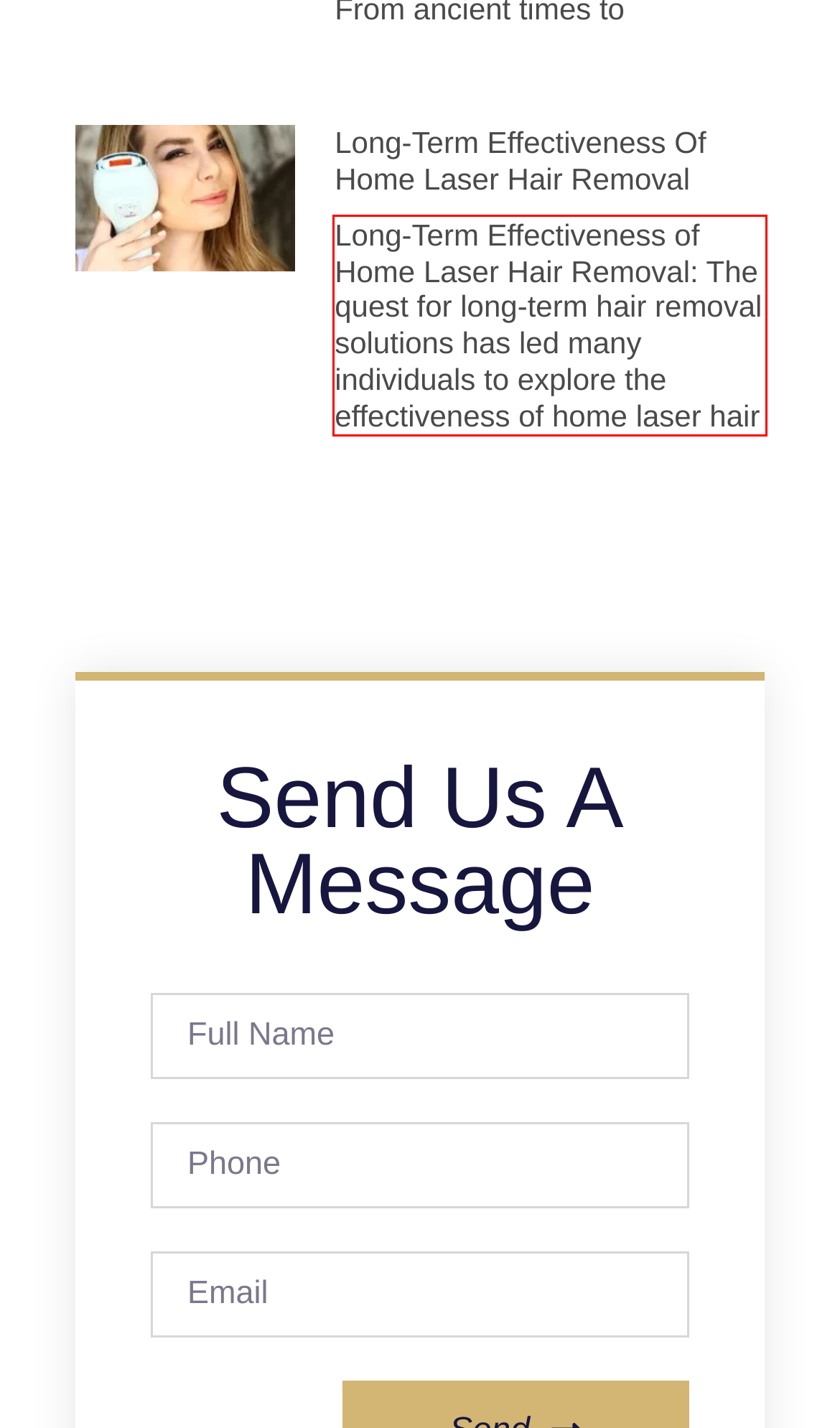From the given screenshot of a webpage, identify the red bounding box and extract the text content within it.

Long-Term Effectiveness of Home Laser Hair Removal: The quest for long-term hair removal solutions has led many individuals to explore the effectiveness of home laser hair